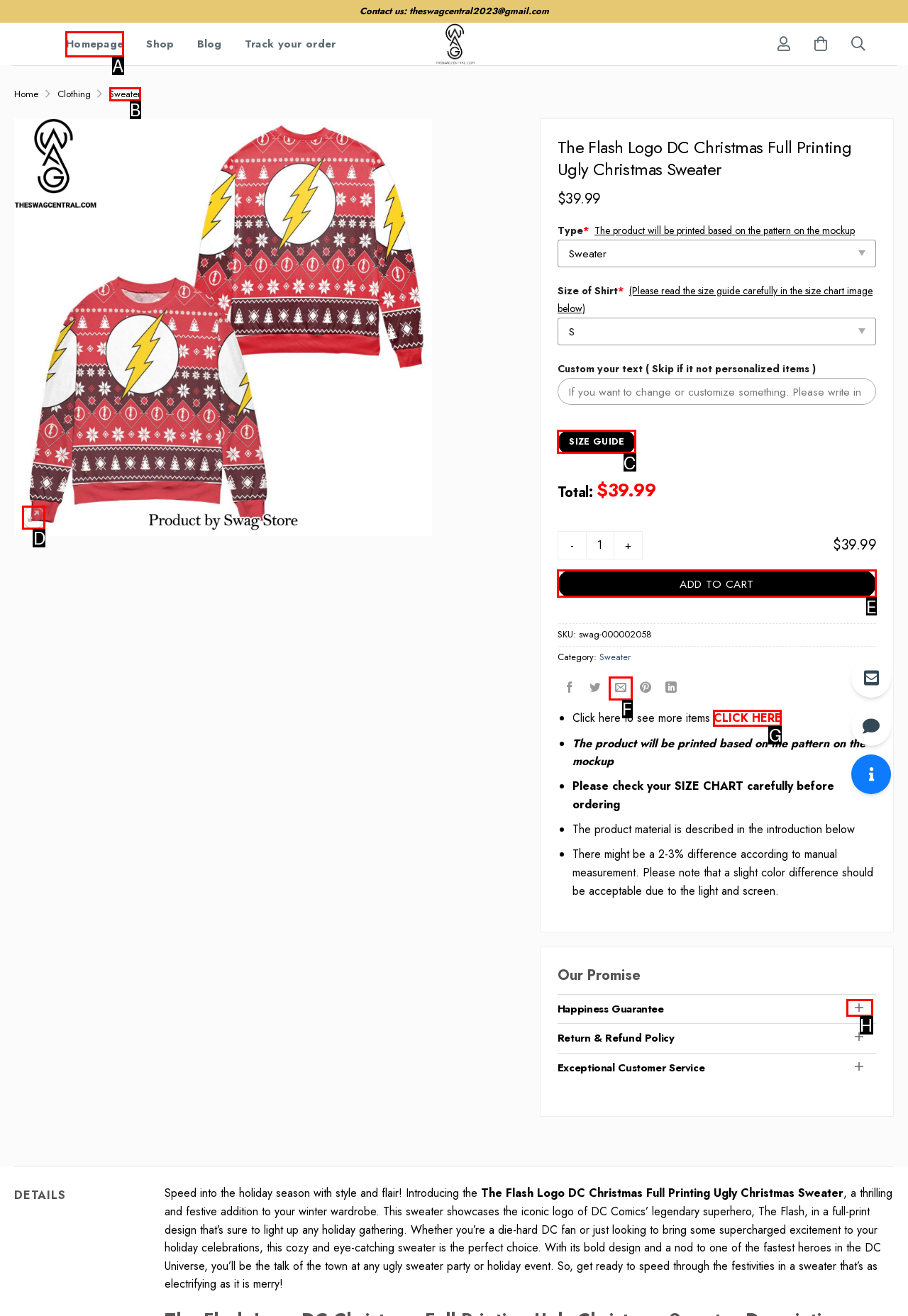To achieve the task: Add to cart, indicate the letter of the correct choice from the provided options.

E